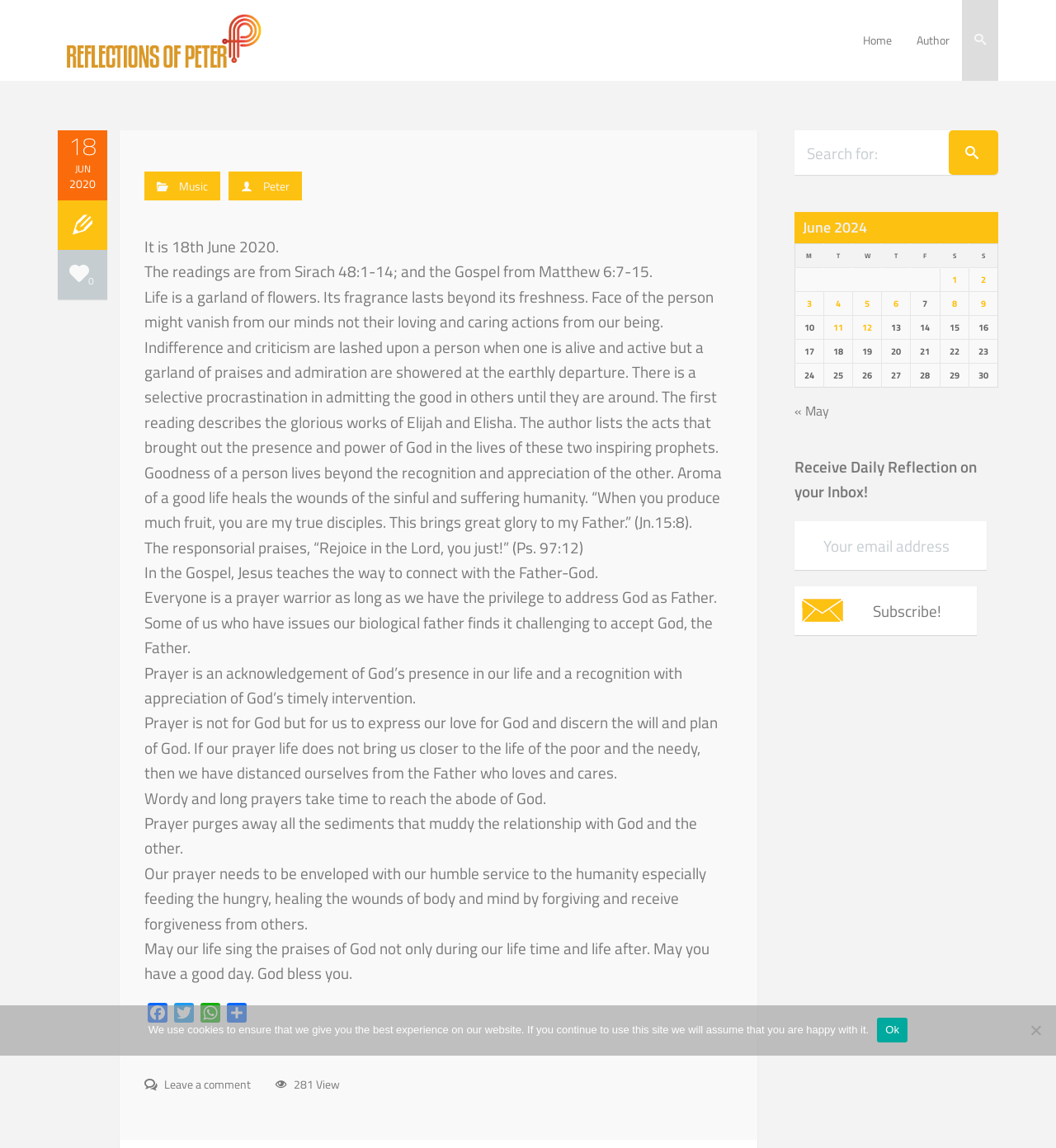What is the date mentioned in the webpage?
Please look at the screenshot and answer in one word or a short phrase.

18th June 2020